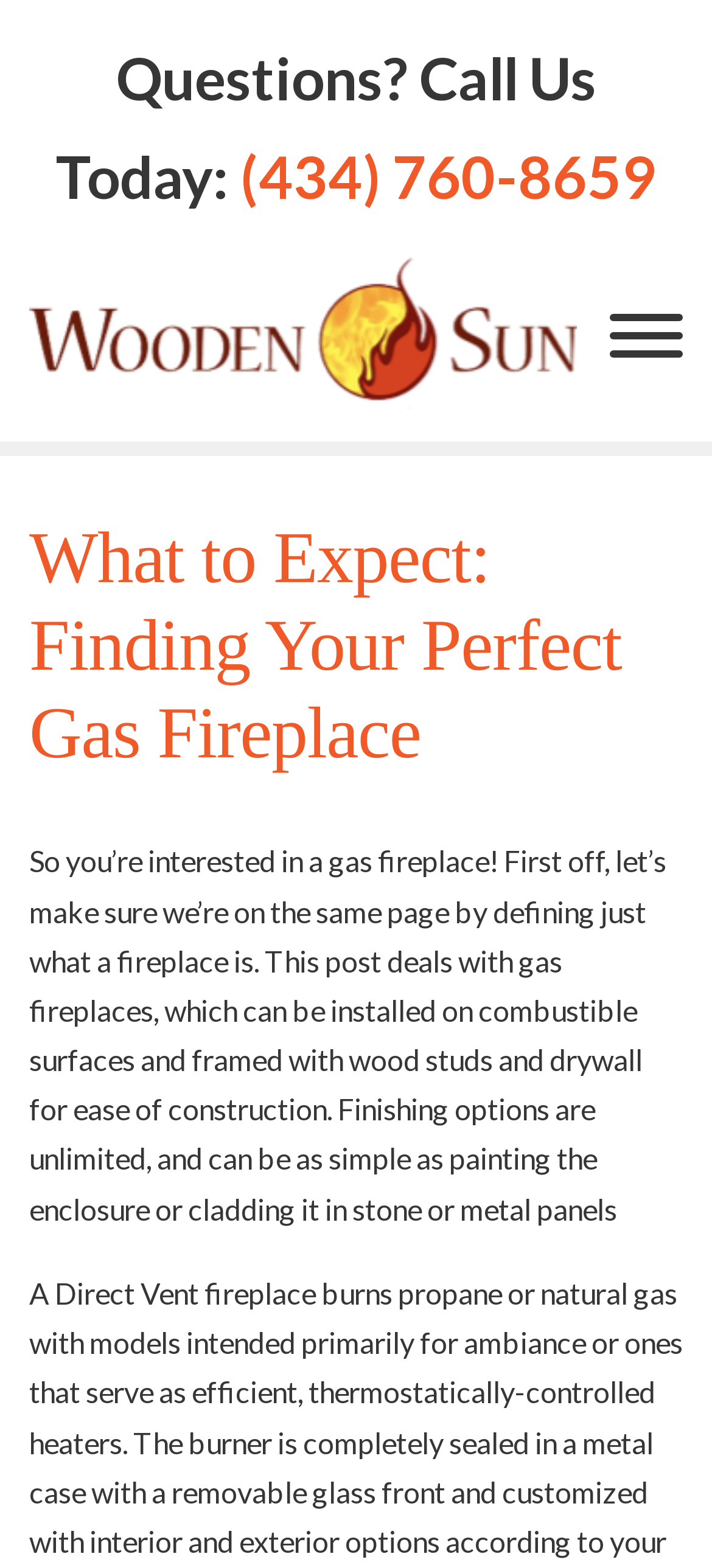What is the navigation menu called?
Relying on the image, give a concise answer in one word or a brief phrase.

Menu